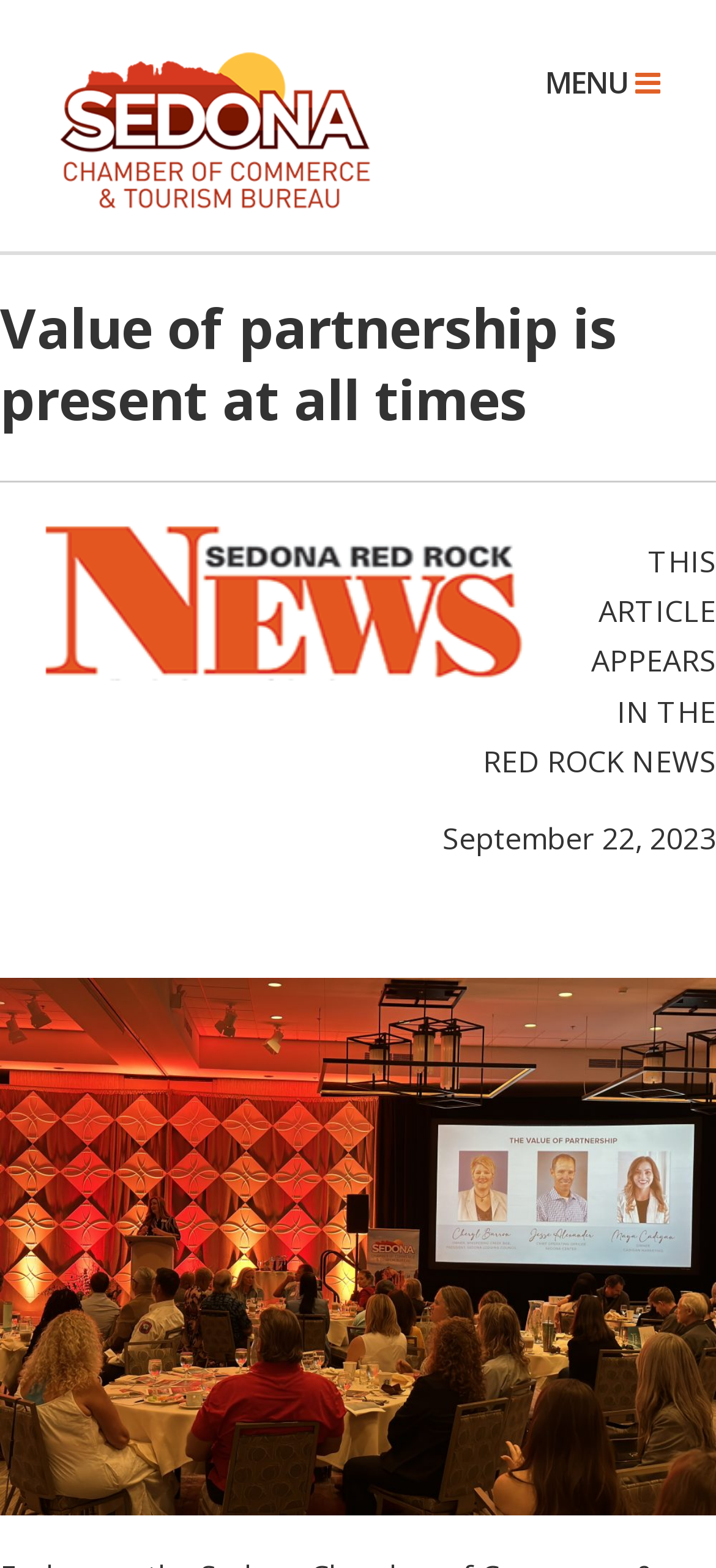Highlight the bounding box coordinates of the element that should be clicked to carry out the following instruction: "Click on the 'Become a Partner Today' link". The coordinates must be given as four float numbers ranging from 0 to 1, i.e., [left, top, right, bottom].

[0.121, 0.31, 0.923, 0.333]